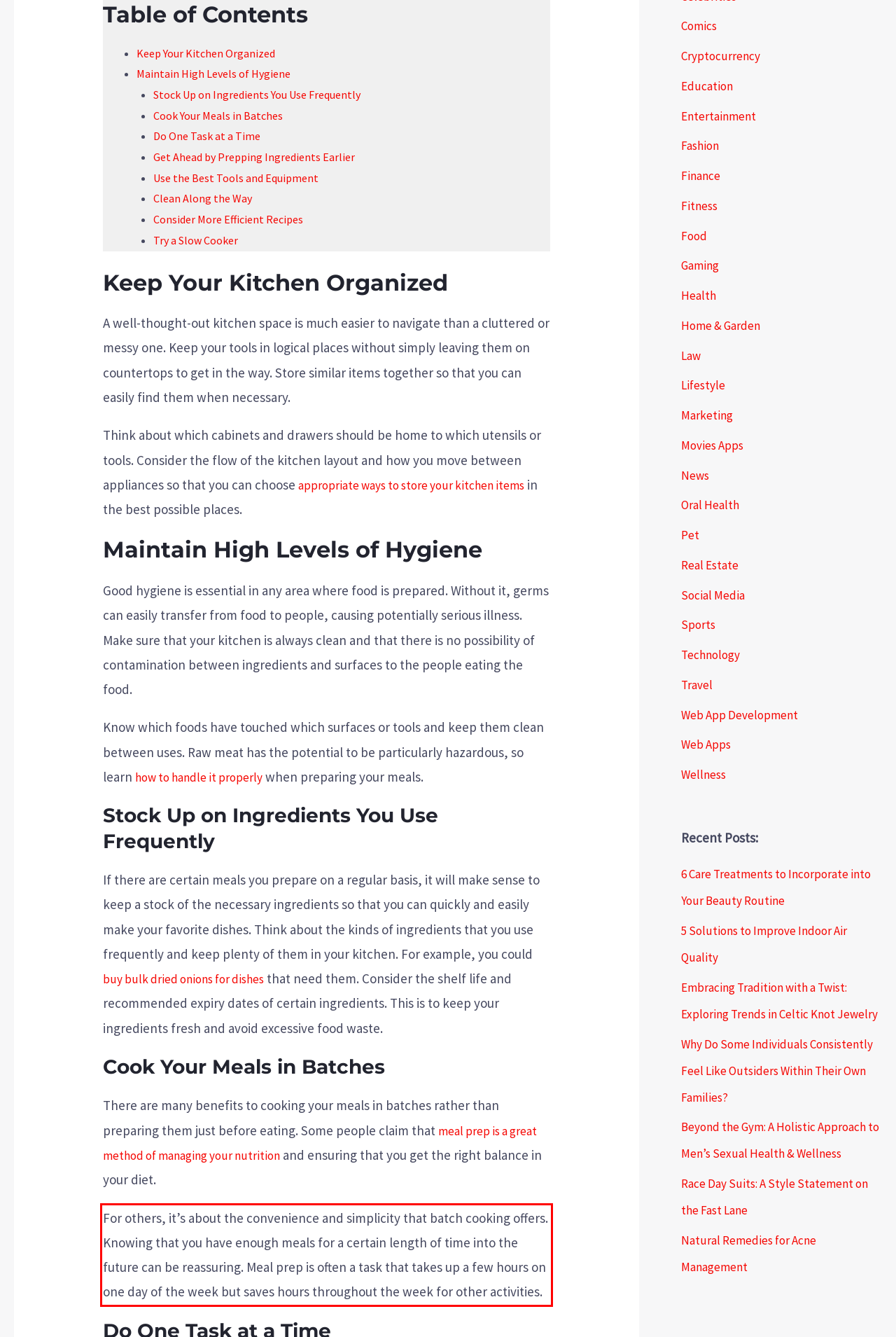Given a screenshot of a webpage, locate the red bounding box and extract the text it encloses.

For others, it’s about the convenience and simplicity that batch cooking offers. Knowing that you have enough meals for a certain length of time into the future can be reassuring. Meal prep is often a task that takes up a few hours on one day of the week but saves hours throughout the week for other activities.